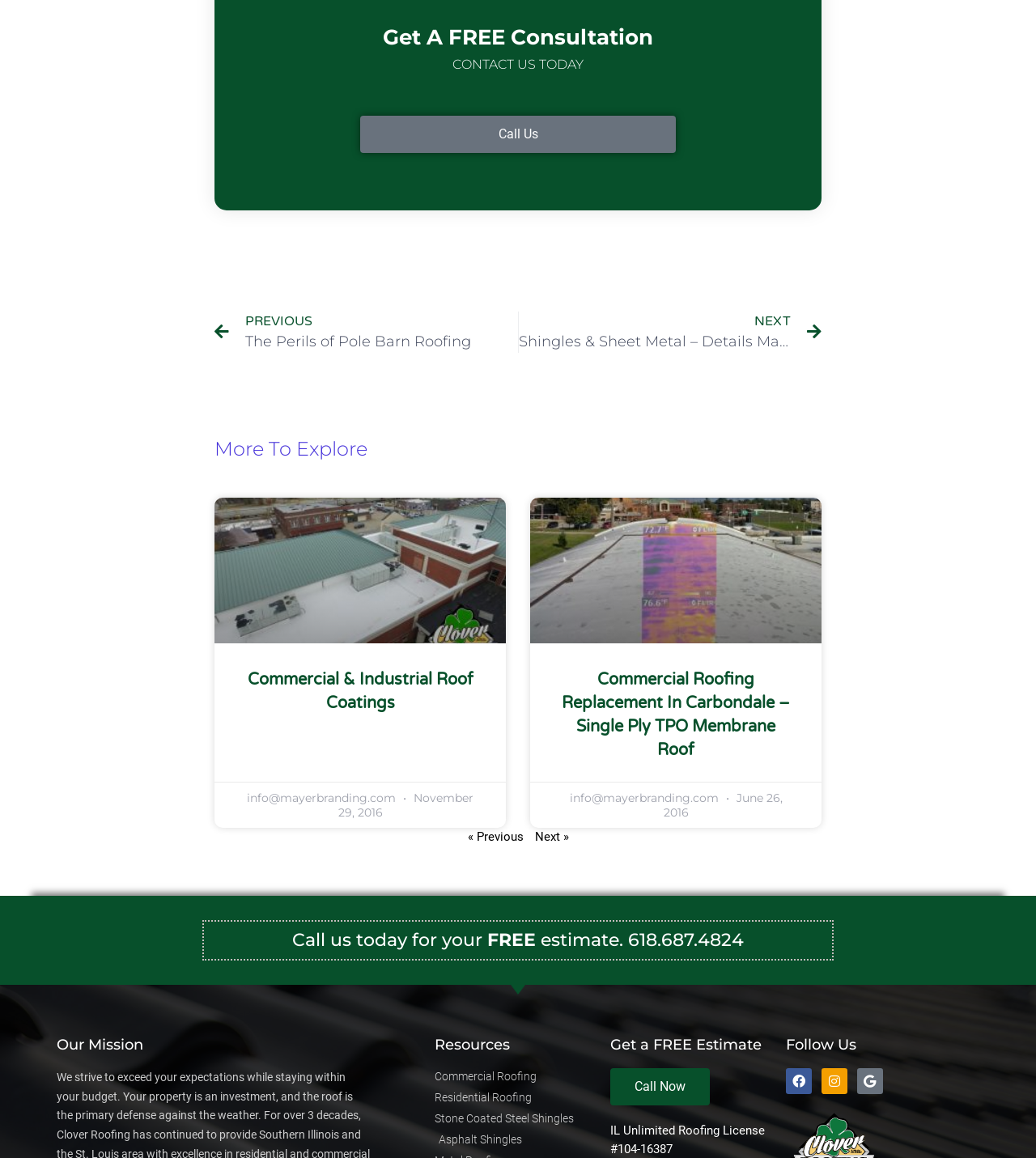Predict the bounding box of the UI element that fits this description: "Commercial & Industrial Roof Coatings".

[0.239, 0.578, 0.457, 0.616]